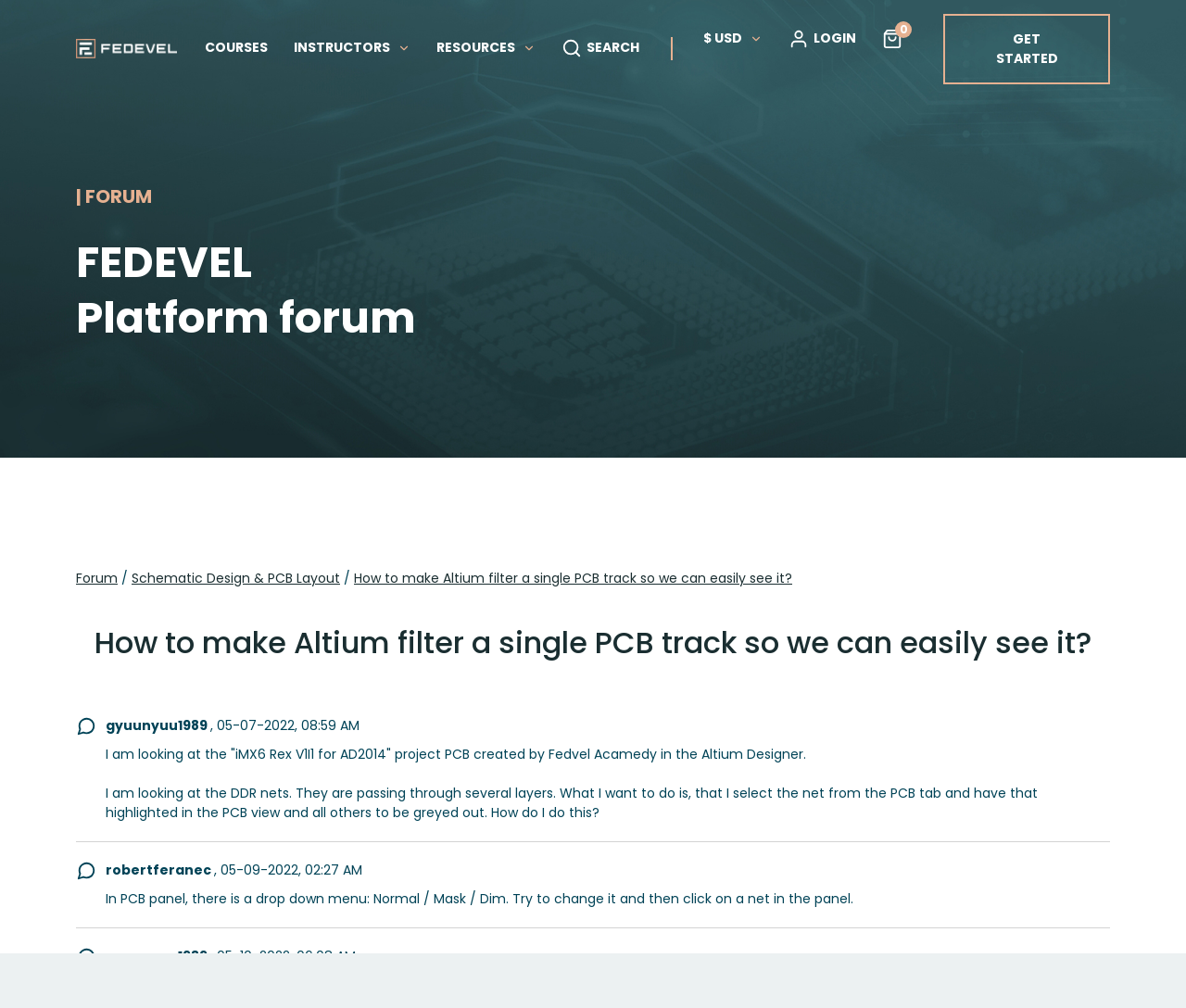How many links are there in the top navigation bar?
Please answer the question with as much detail and depth as you can.

I counted the links in the top navigation bar and found 5 links: 'COURSES', 'INSTRUCTORS', 'RESOURCES', 'SEARCH', and 'LOGIN'.